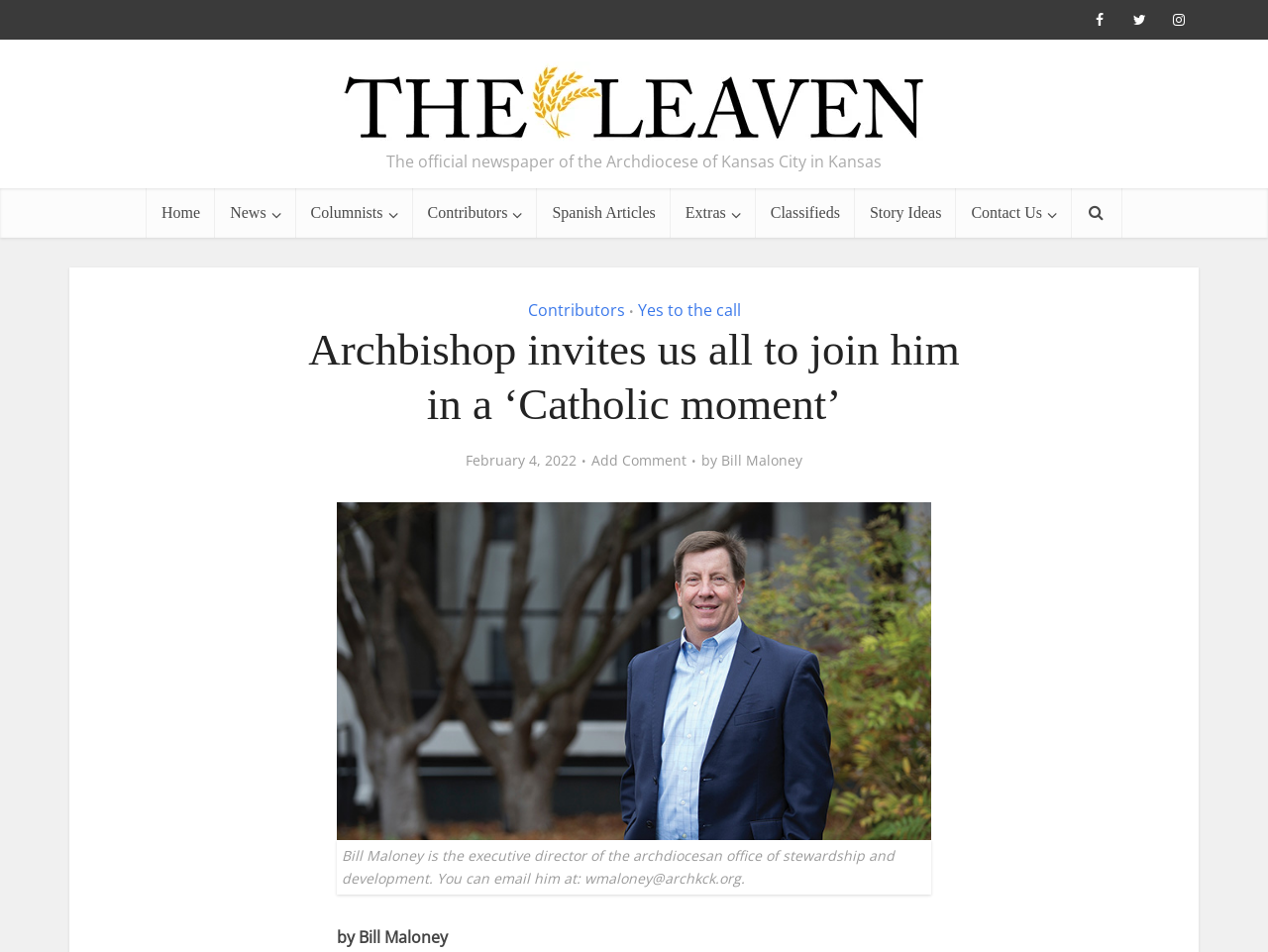Please locate the bounding box coordinates for the element that should be clicked to achieve the following instruction: "Go to the Classifieds page". Ensure the coordinates are given as four float numbers between 0 and 1, i.e., [left, top, right, bottom].

[0.596, 0.198, 0.674, 0.25]